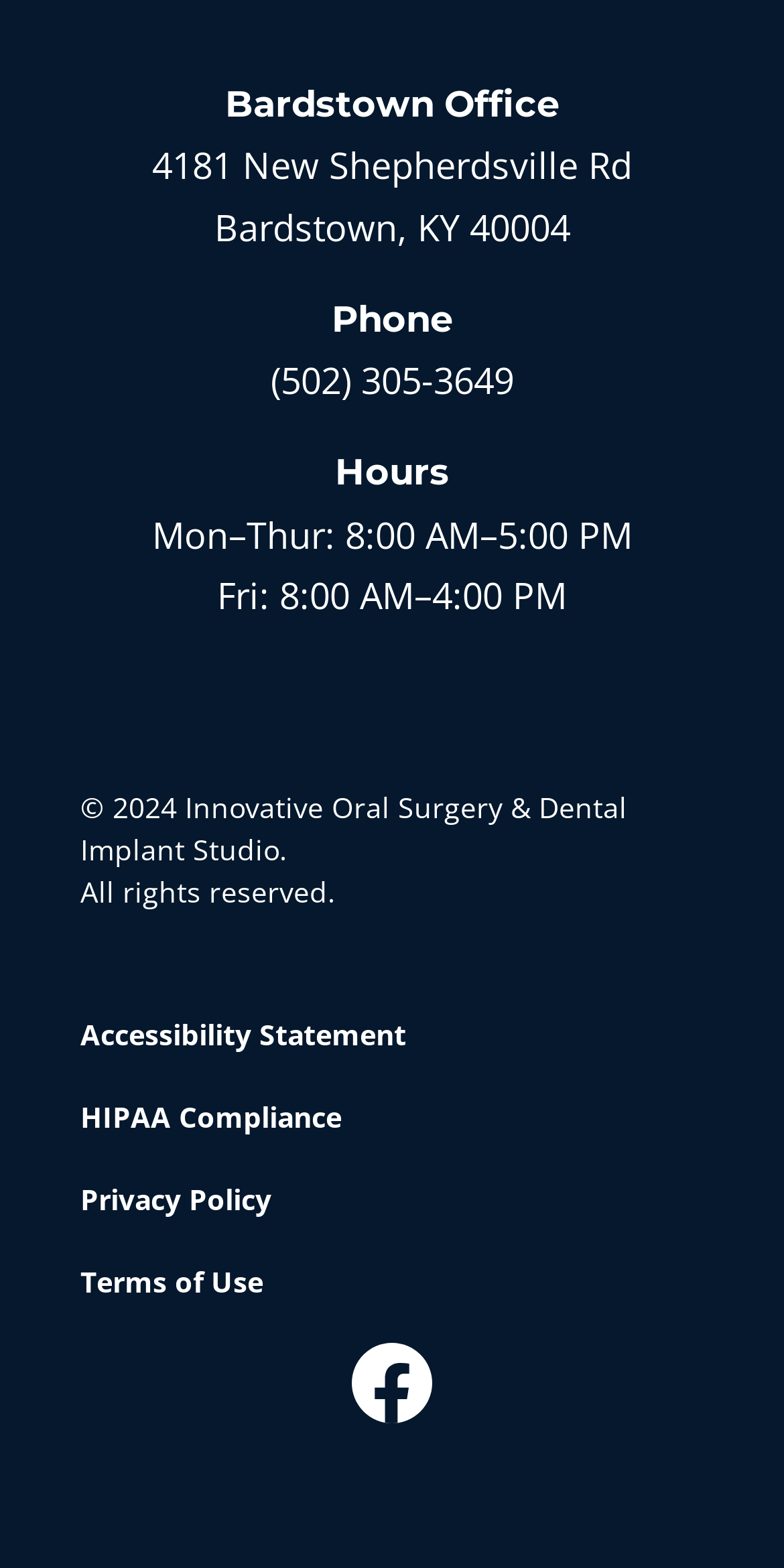Locate the UI element described by Terms of Use in the provided webpage screenshot. Return the bounding box coordinates in the format (top-left x, top-left y, bottom-right x, bottom-right y), ensuring all values are between 0 and 1.

[0.103, 0.805, 0.336, 0.83]